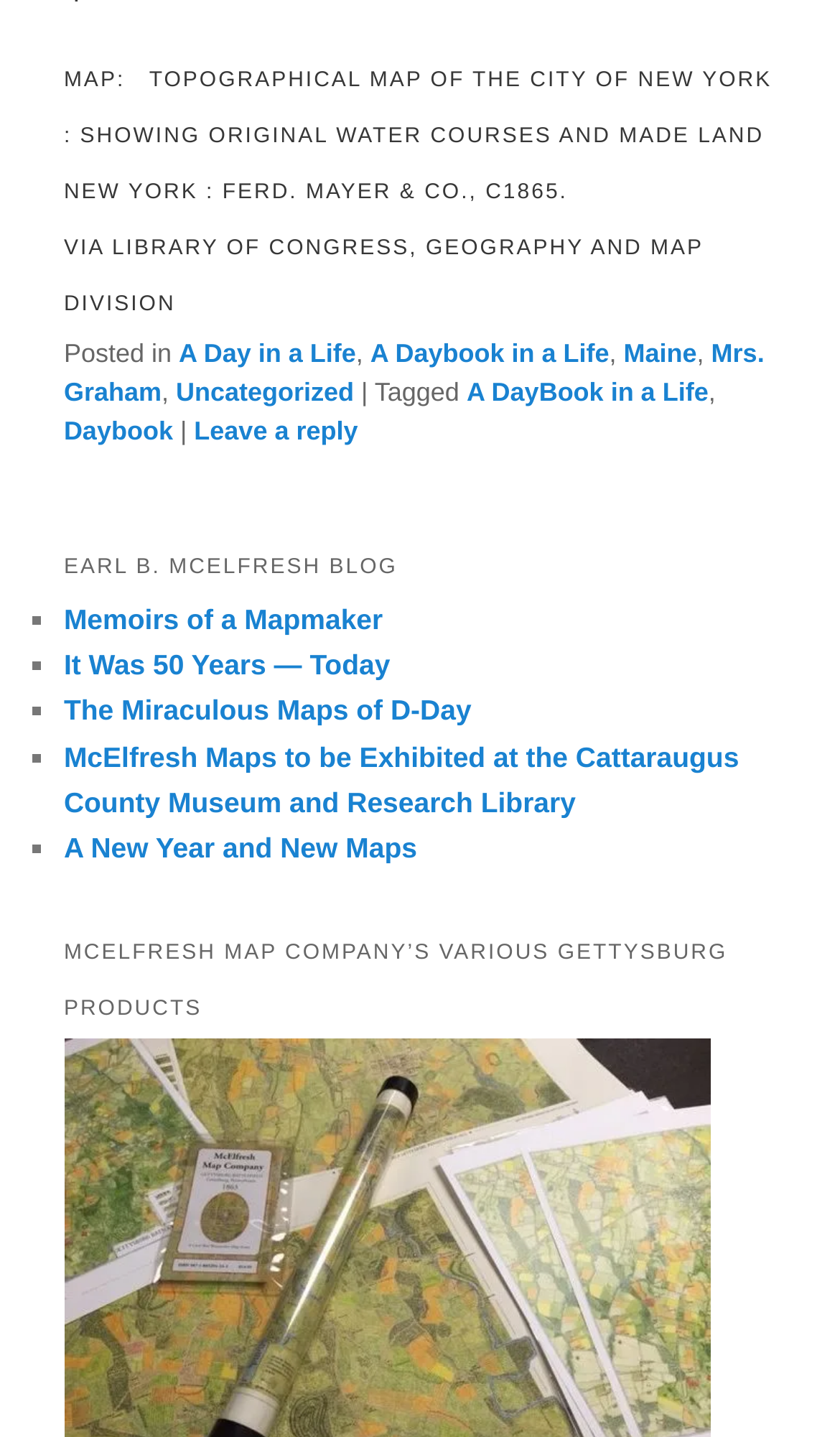Please specify the bounding box coordinates of the clickable region to carry out the following instruction: "Click on the link 'A New Year and New Maps'". The coordinates should be four float numbers between 0 and 1, in the format [left, top, right, bottom].

[0.076, 0.578, 0.497, 0.601]